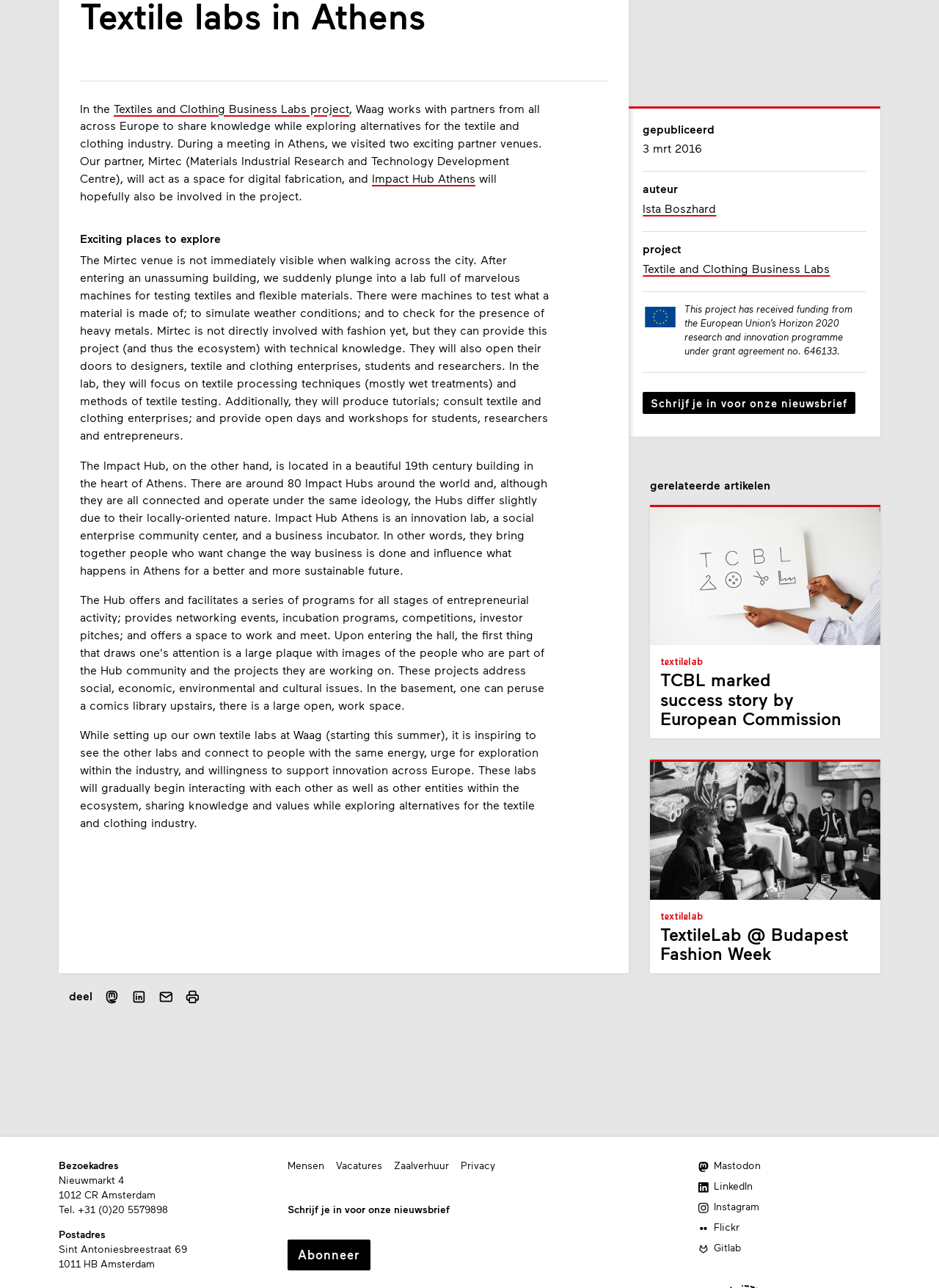Give the bounding box coordinates for this UI element: "LinkedIn". The coordinates should be four float numbers between 0 and 1, arranged as [left, top, right, bottom].

[0.744, 0.915, 0.938, 0.927]